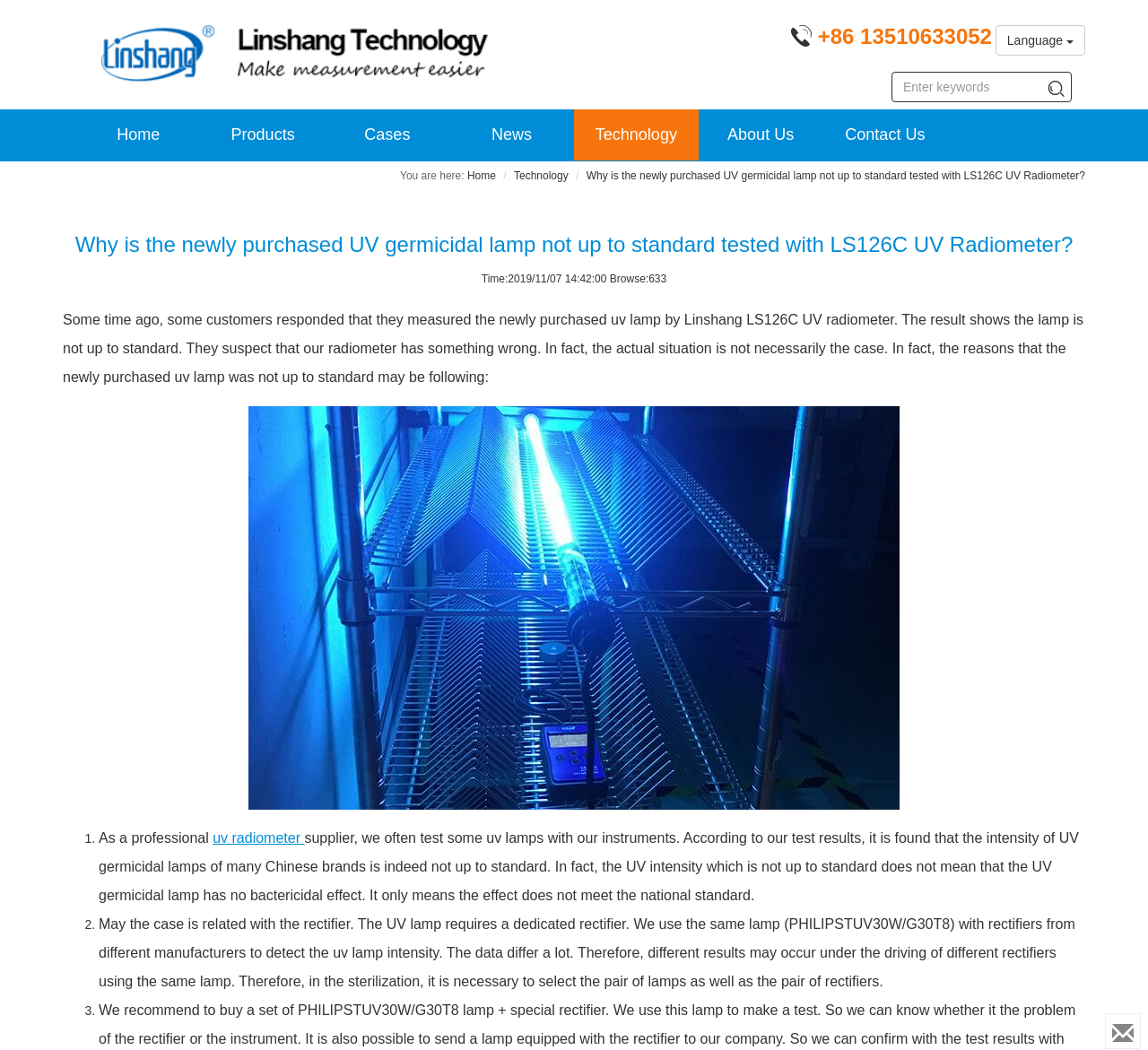Determine the bounding box coordinates of the clickable region to follow the instruction: "Click the language button".

[0.867, 0.024, 0.945, 0.053]